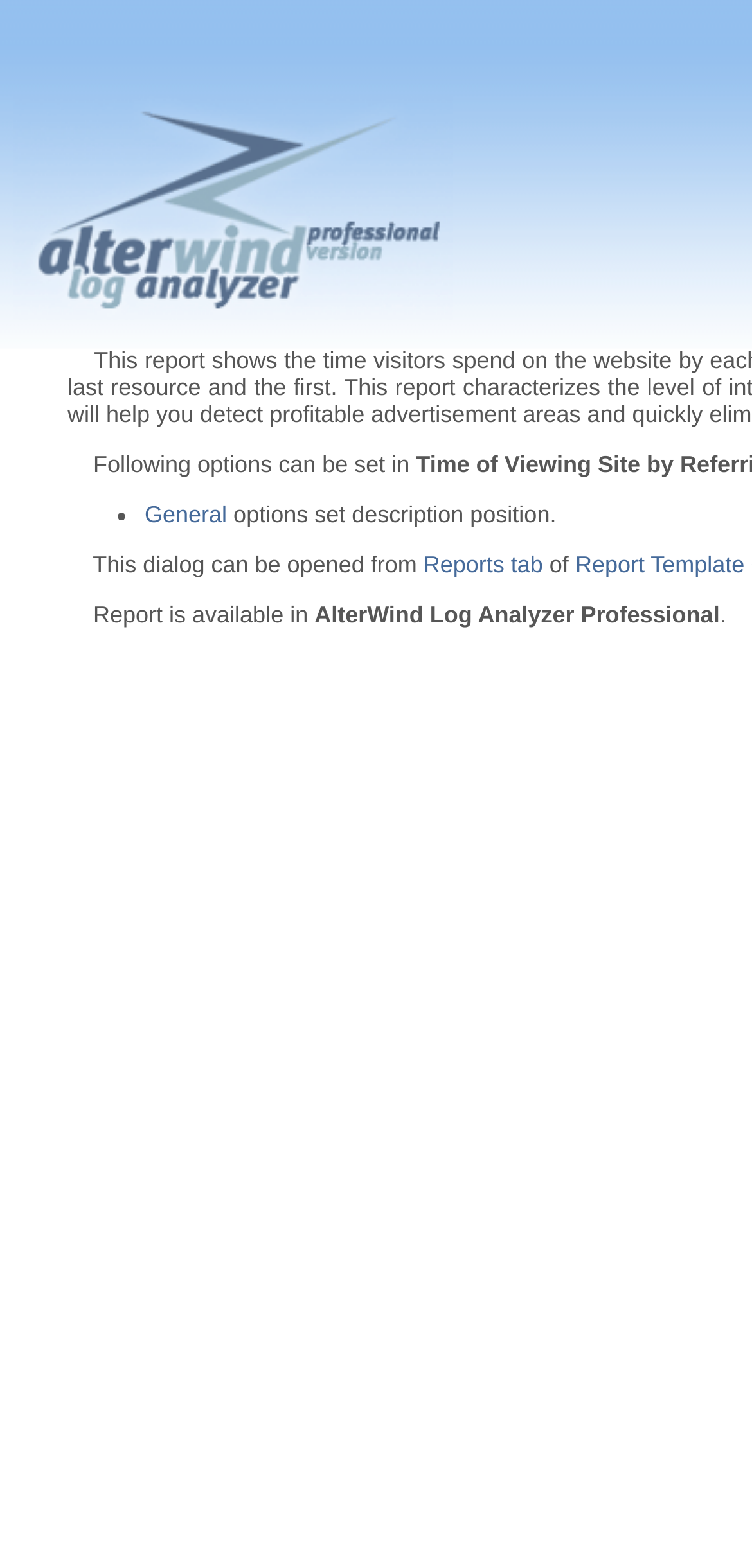Based on the image, please respond to the question with as much detail as possible:
What is the name of the log analysis software?

The name of the log analysis software can be found in the link text 'AlterWind Log Analyzer Professional. Log analysis software for search engine optimization and website promotion.' which is located in the LayoutTableCell element with bounding box coordinates [0.019, 0.0, 0.604, 0.221].